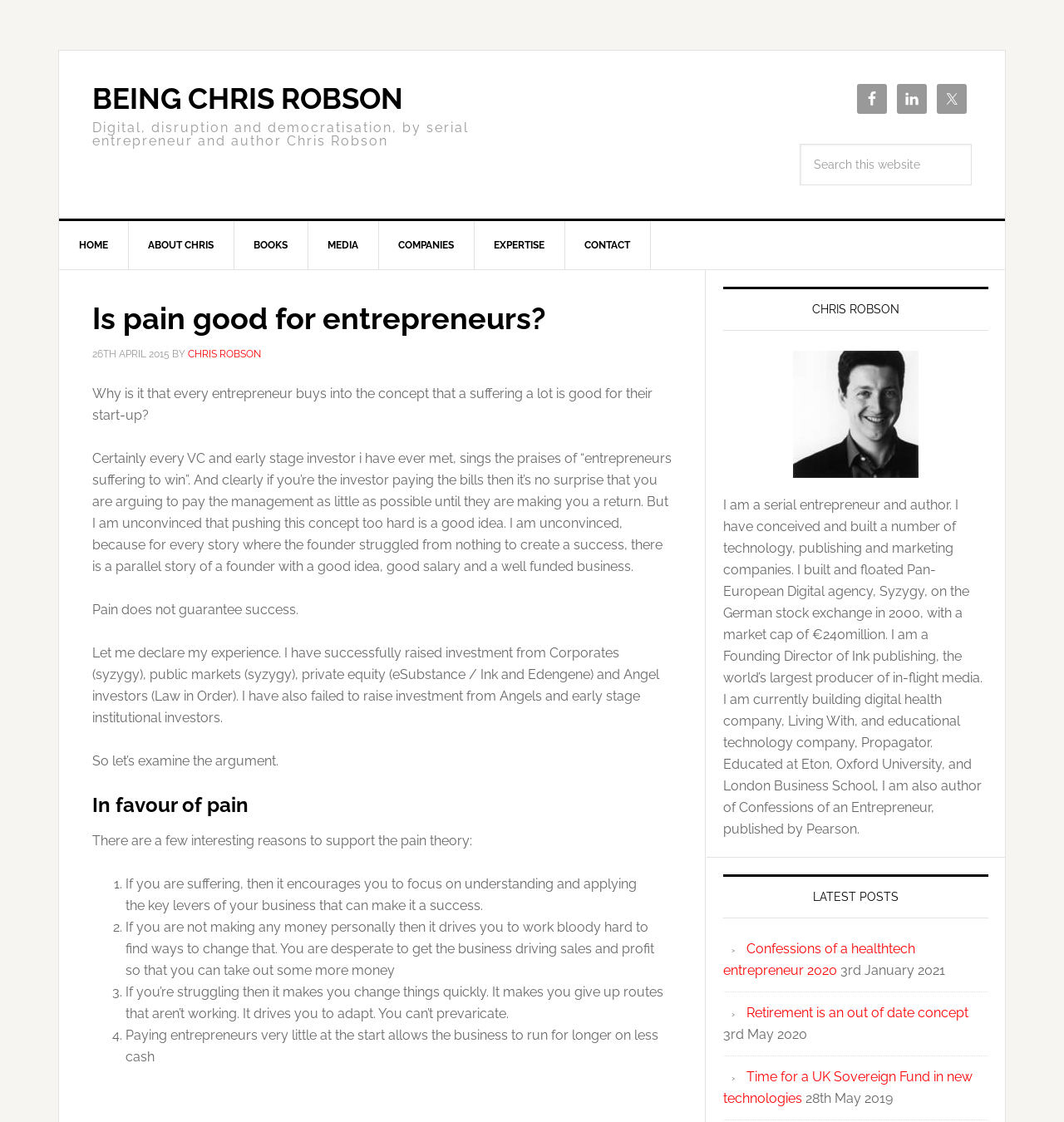Analyze the image and deliver a detailed answer to the question: What is the title of the book written by Chris Robson?

The answer can be found in the section 'CHRIS ROBSON' where it says 'I am also author of Confessions of an Entrepreneur, published by Pearson.' This indicates that Chris Robson wrote a book called Confessions of an Entrepreneur.